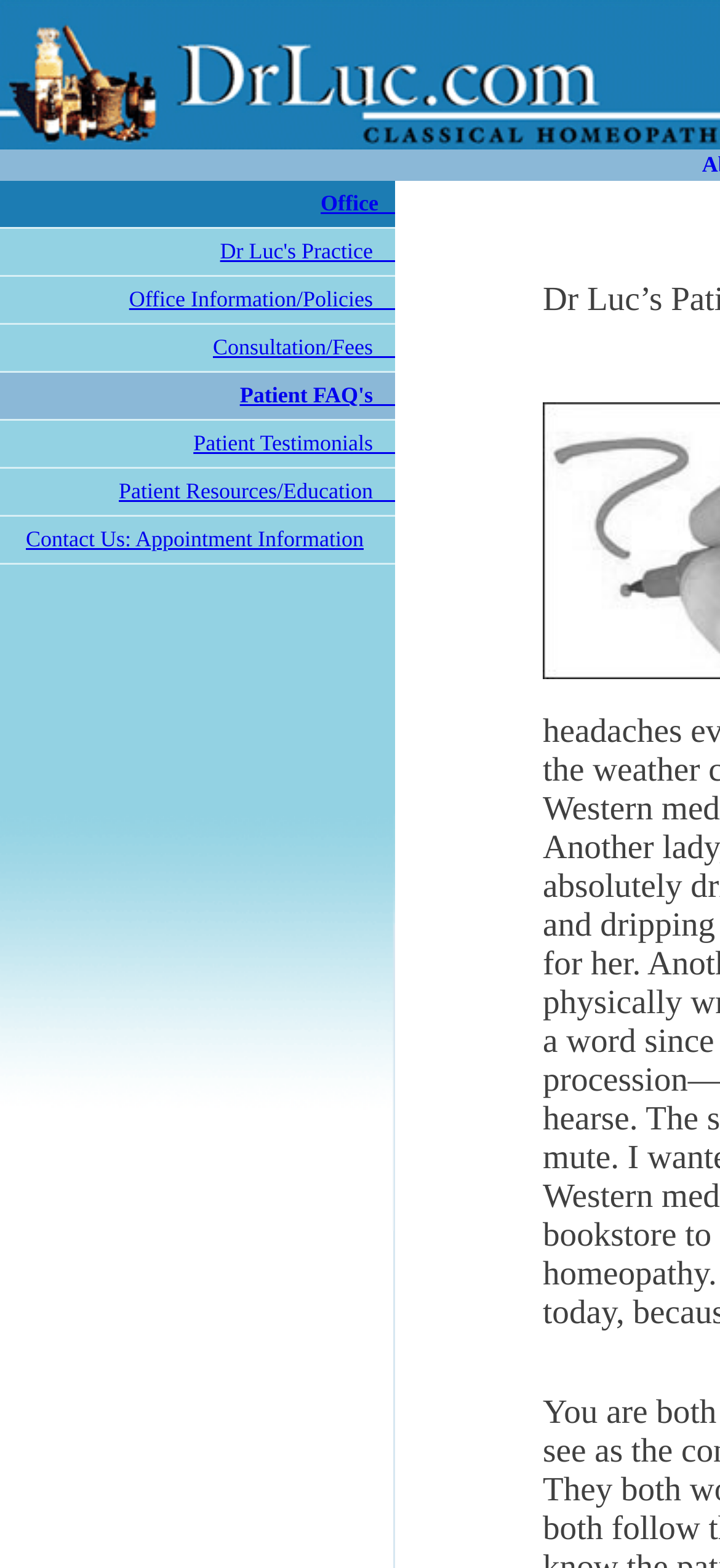Can you specify the bounding box coordinates for the region that should be clicked to fulfill this instruction: "Check Consultation/Fees".

[0.296, 0.213, 0.549, 0.23]